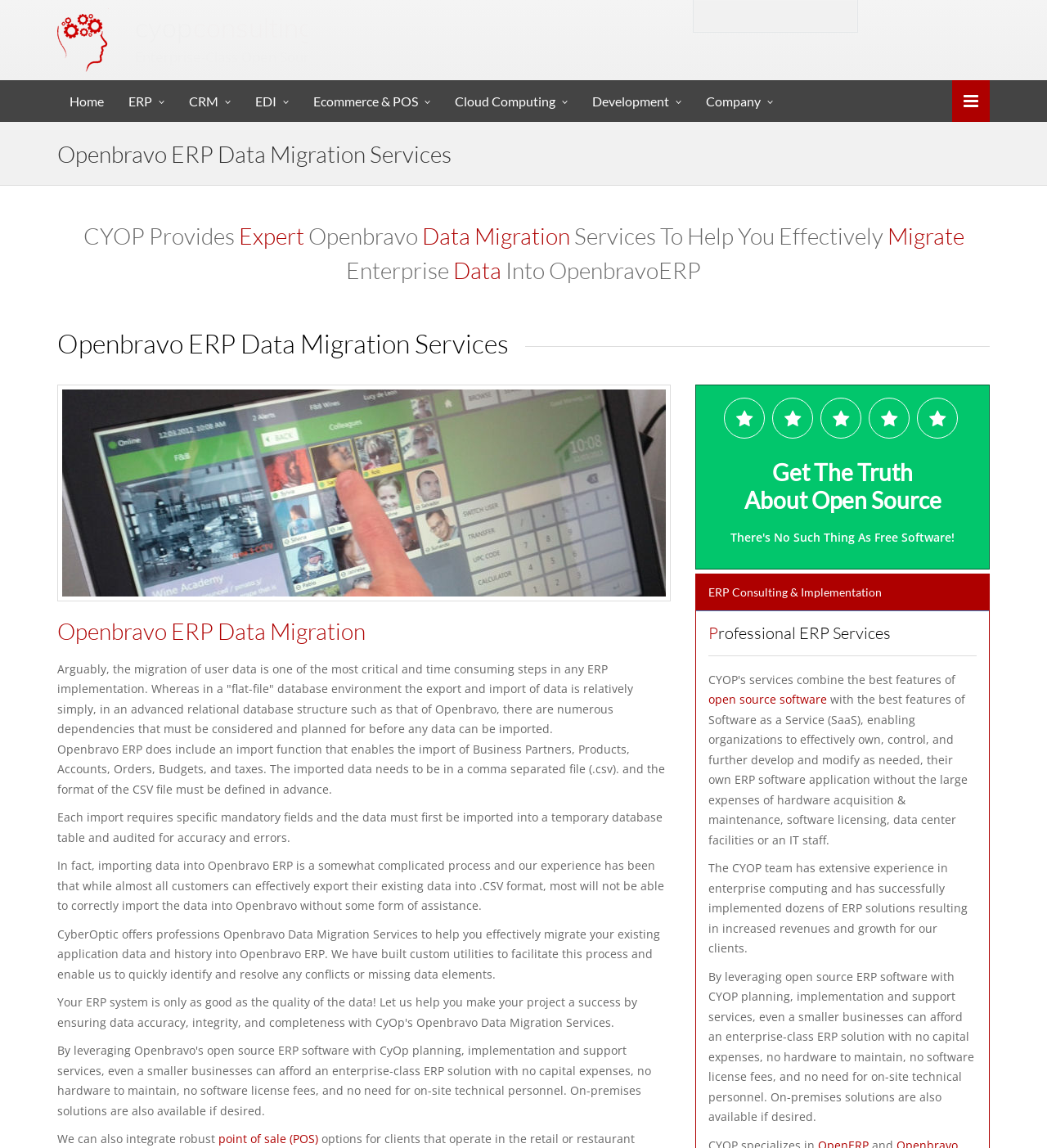Locate the bounding box coordinates of the area that needs to be clicked to fulfill the following instruction: "Click on the 'Home' link". The coordinates should be in the format of four float numbers between 0 and 1, namely [left, top, right, bottom].

[0.055, 0.07, 0.111, 0.106]